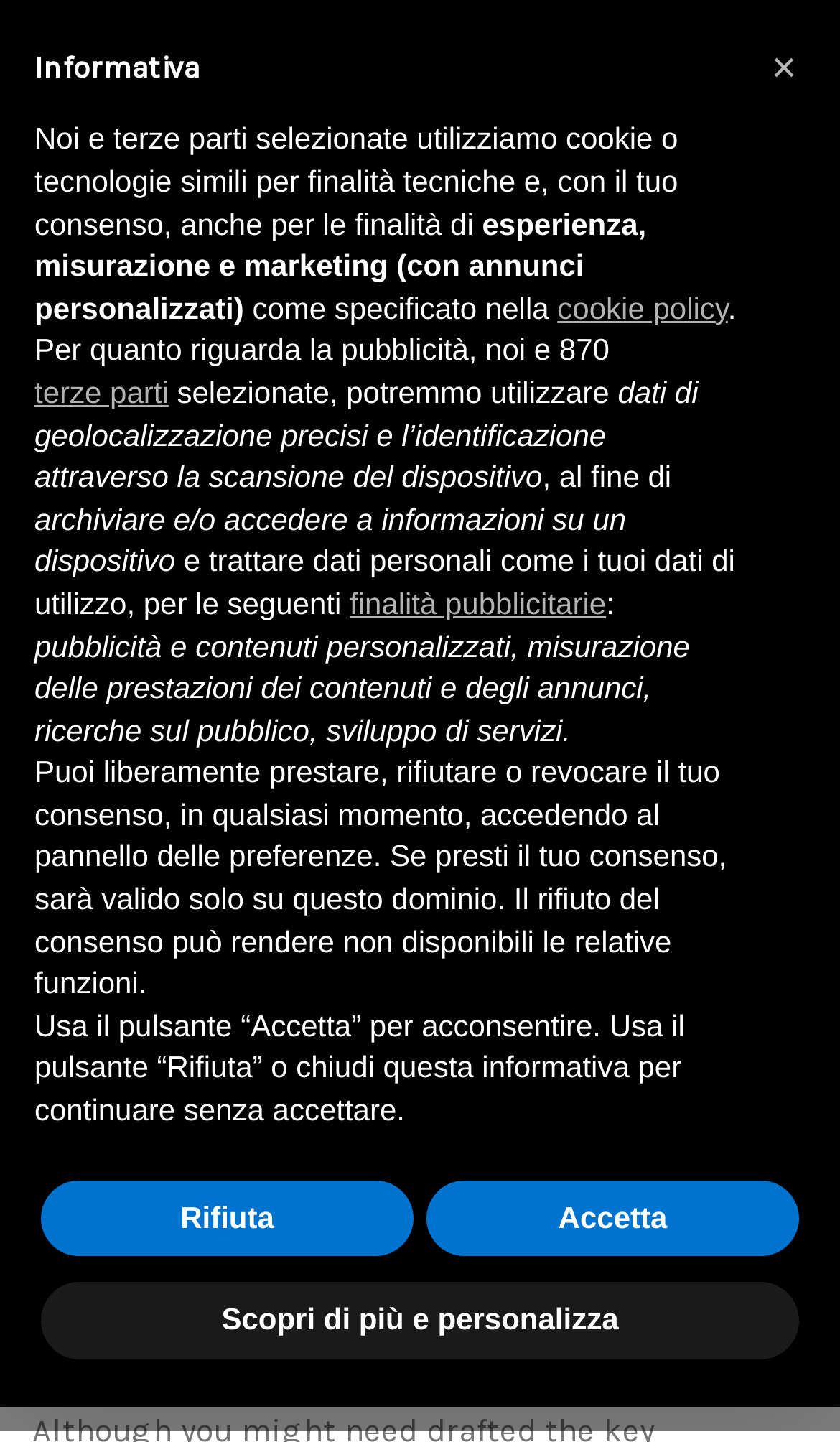Using the image as a reference, answer the following question in as much detail as possible:
What is the purpose of a thesis statement?

According to the webpage, a thesis statement is the most difficult part of any essay, and its purpose is to condense the entire essay into a single sentence, which is a challenging task, especially for longer academic or research papers.